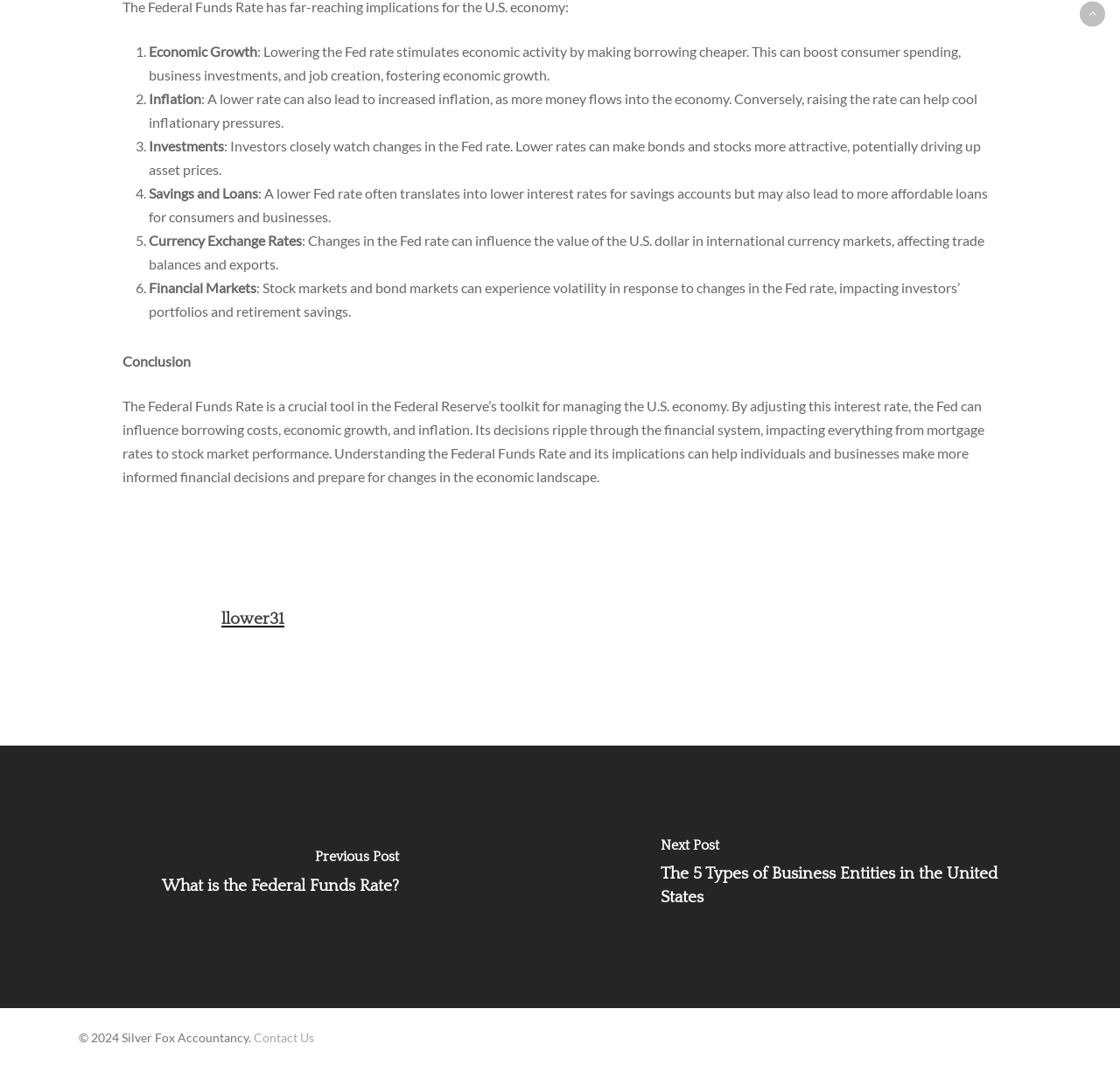Please reply with a single word or brief phrase to the question: 
What is the main topic of this webpage?

Federal Funds Rate